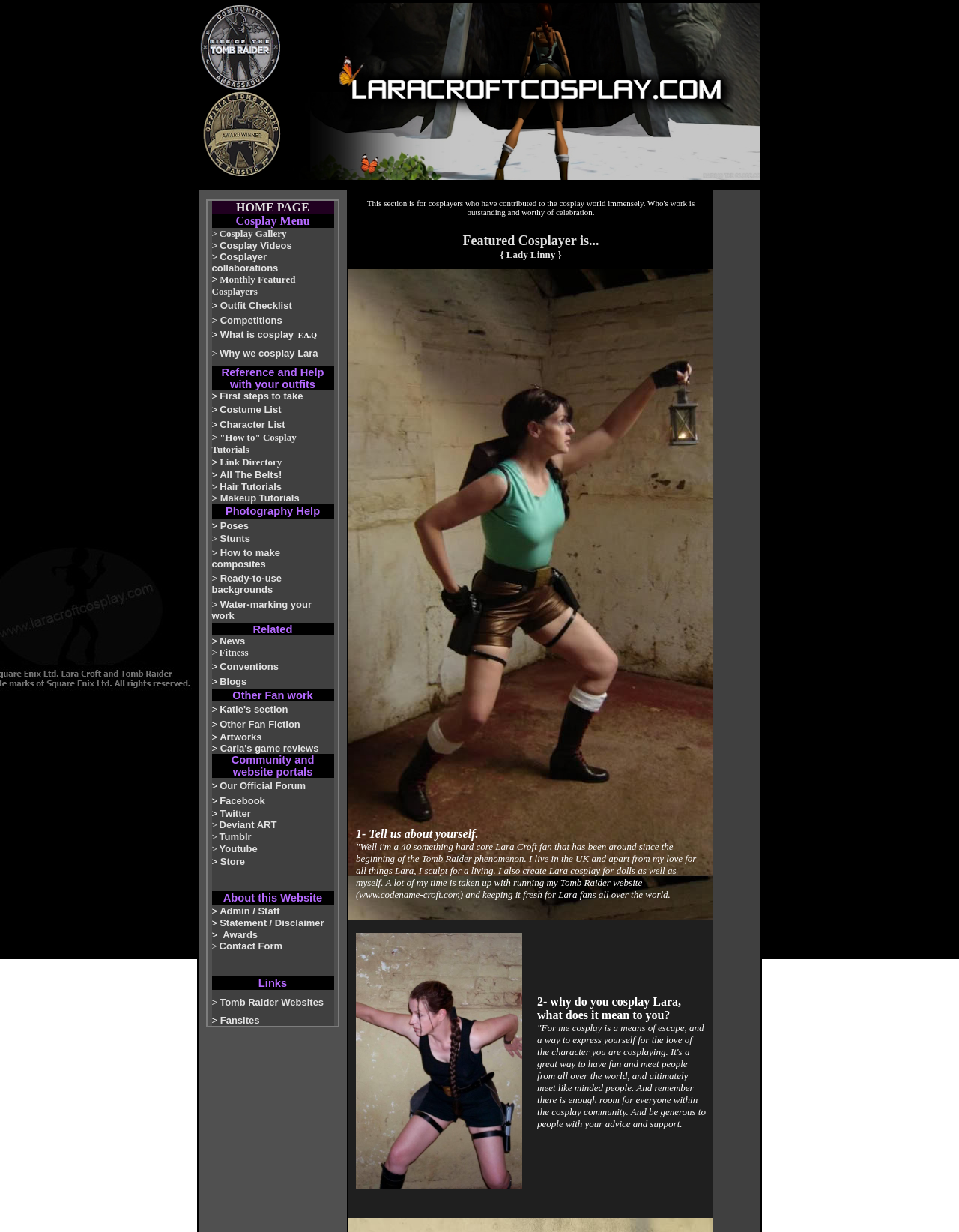What is the topic of the 'How to make composites' page? Based on the screenshot, please respond with a single word or phrase.

Composite making